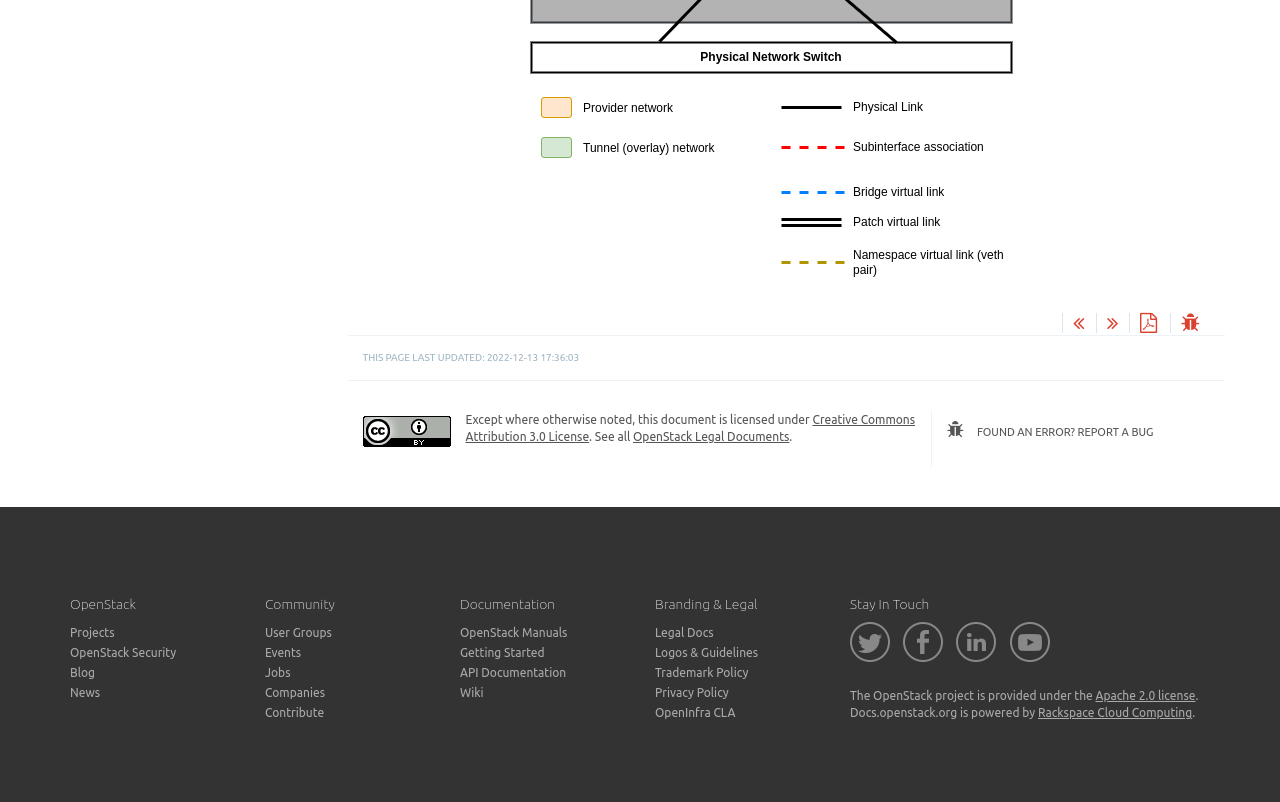Identify the bounding box coordinates of the specific part of the webpage to click to complete this instruction: "Share on Facebook".

None